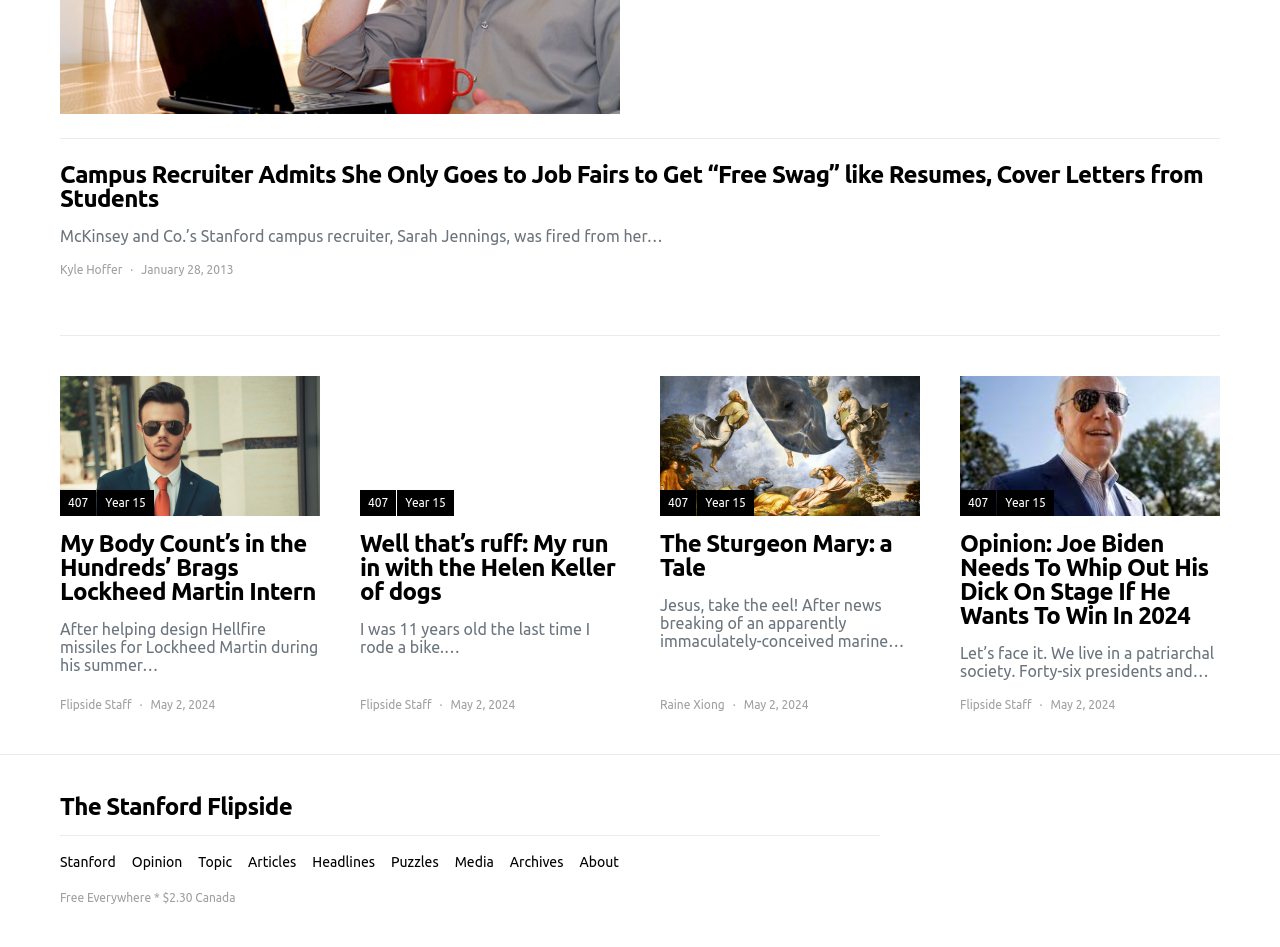Find the bounding box coordinates of the element's region that should be clicked in order to follow the given instruction: "Click the link to read the article 'Opinion: Joe Biden Needs To Whip Out His Dick On Stage If He Wants To Win In 2024'". The coordinates should consist of four float numbers between 0 and 1, i.e., [left, top, right, bottom].

[0.75, 0.562, 0.953, 0.663]